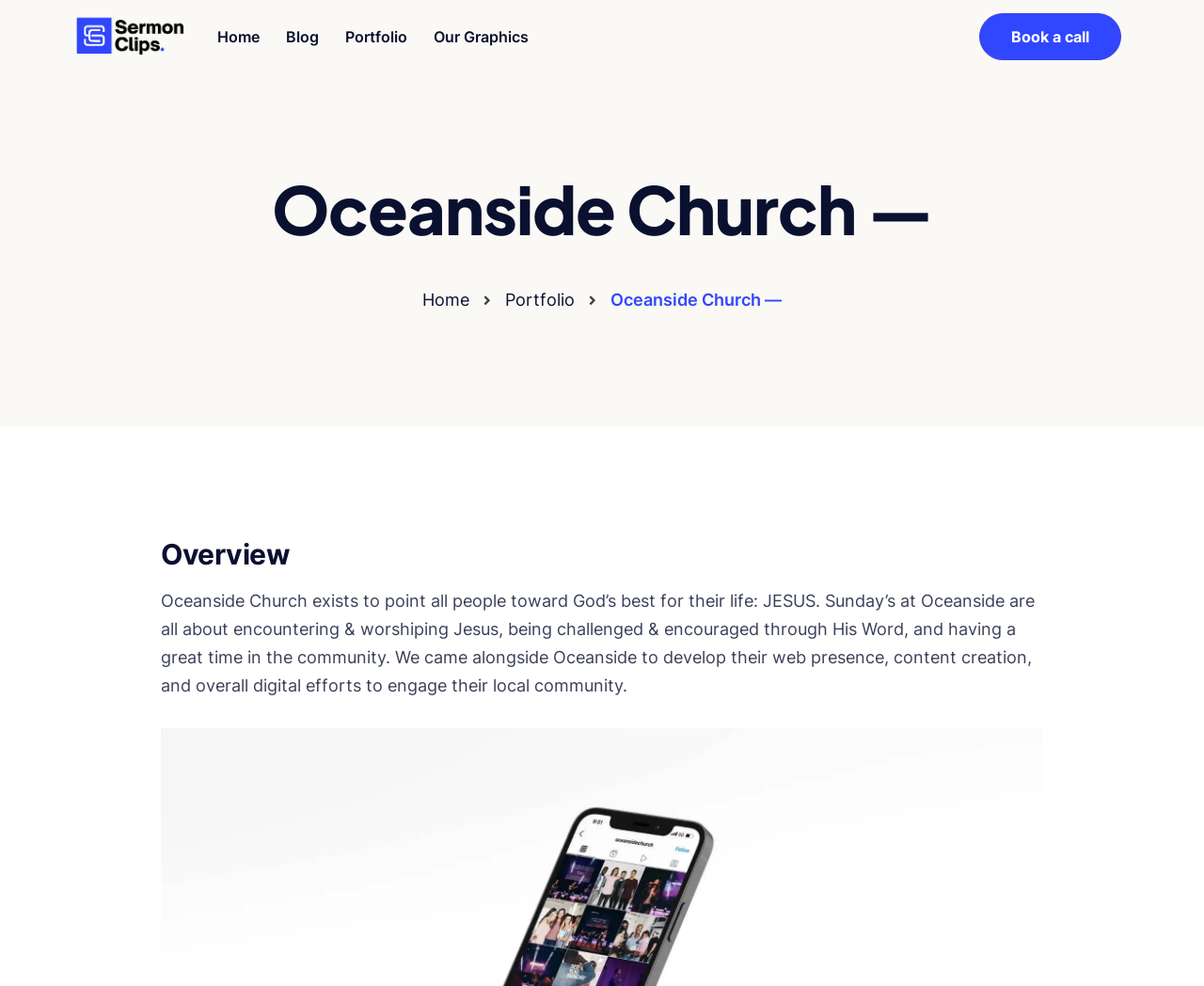Illustrate the webpage thoroughly, mentioning all important details.

The webpage is about Oceanside Church, with the main title "Oceanside Church —" prominently displayed at the top left corner of the page. Below the title, there is a horizontal navigation menu with five links: "Home", "Blog", "Portfolio", "Our Graphics", and "Book a call", which are evenly spaced and aligned to the top of the page.

On the top right corner, there is a smaller link "sermonclips.com" accompanied by a small image, which appears to be a logo or a favicon. 

Further down the page, there is a section with a heading "Overview" centered at the top. Below the heading, there is a paragraph of text that summarizes the church's mission and purpose, stating that Oceanside Church exists to point people towards God's best for their life through Jesus, and that Sundays at Oceanside are about encountering and worshiping Jesus, being challenged and encouraged through His Word, and having a great time in the community.

On the right side of the page, there are two links, "Home" and "Portfolio", which are stacked vertically and aligned to the right edge of the page. These links appear to be duplicates of the links in the top navigation menu.